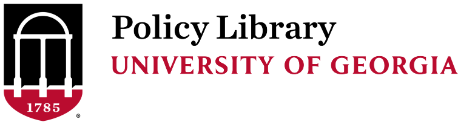Elaborate on all the features and components visible in the image.

The image features the logo of the University of Georgia's Policy Library. Prominently displayed at the top is the phrase "Policy Library" in bold black font, signifying the resource's focus on academic and administrative policies. Below this, the text "UNIVERSITY OF GEORGIA" is presented in a smaller size, maintaining a consistent style. The design is framed by a black background that emphasizes the logo, while beneath the main text is a red shield bearing the year "1785", highlighting the historical foundation of the university. This image serves as a recognizable emblem for users accessing policy-related resources associated with the University of Georgia.